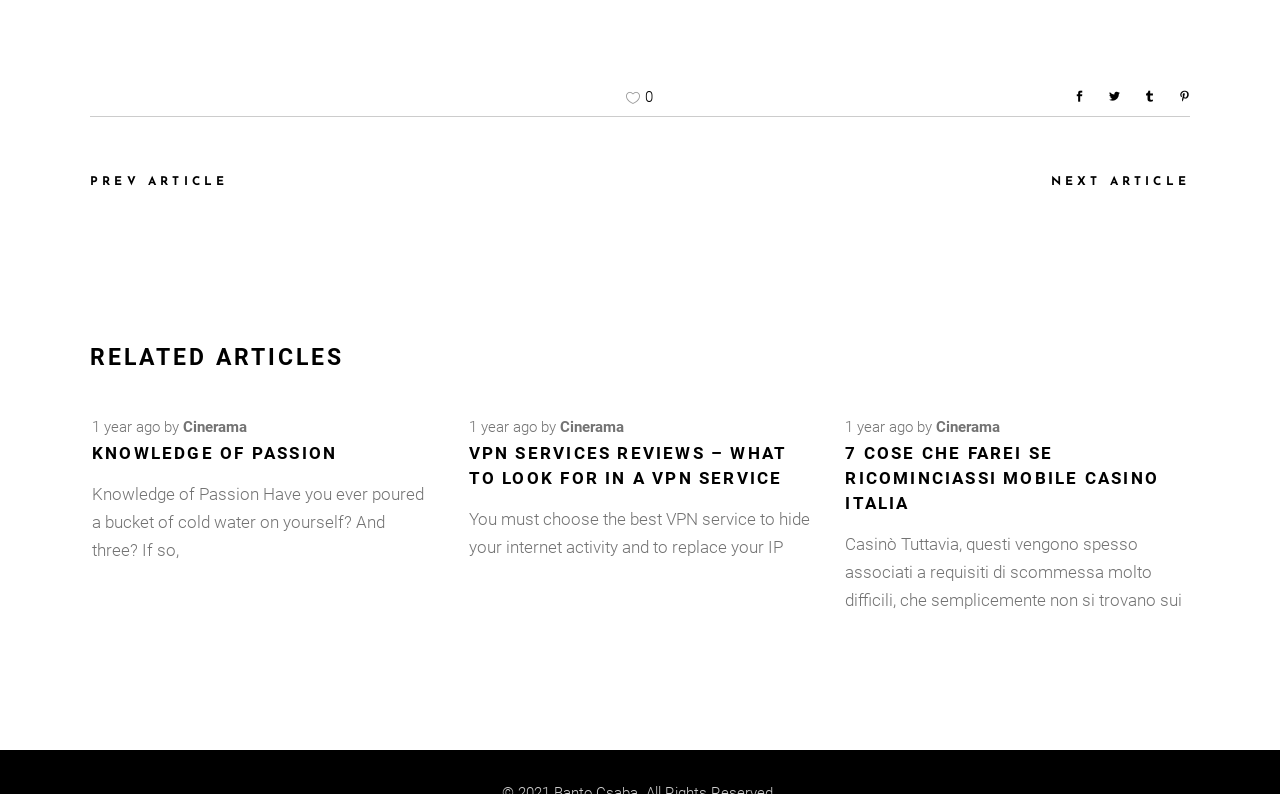Provide a short answer using a single word or phrase for the following question: 
How many articles are listed on this webpage?

3